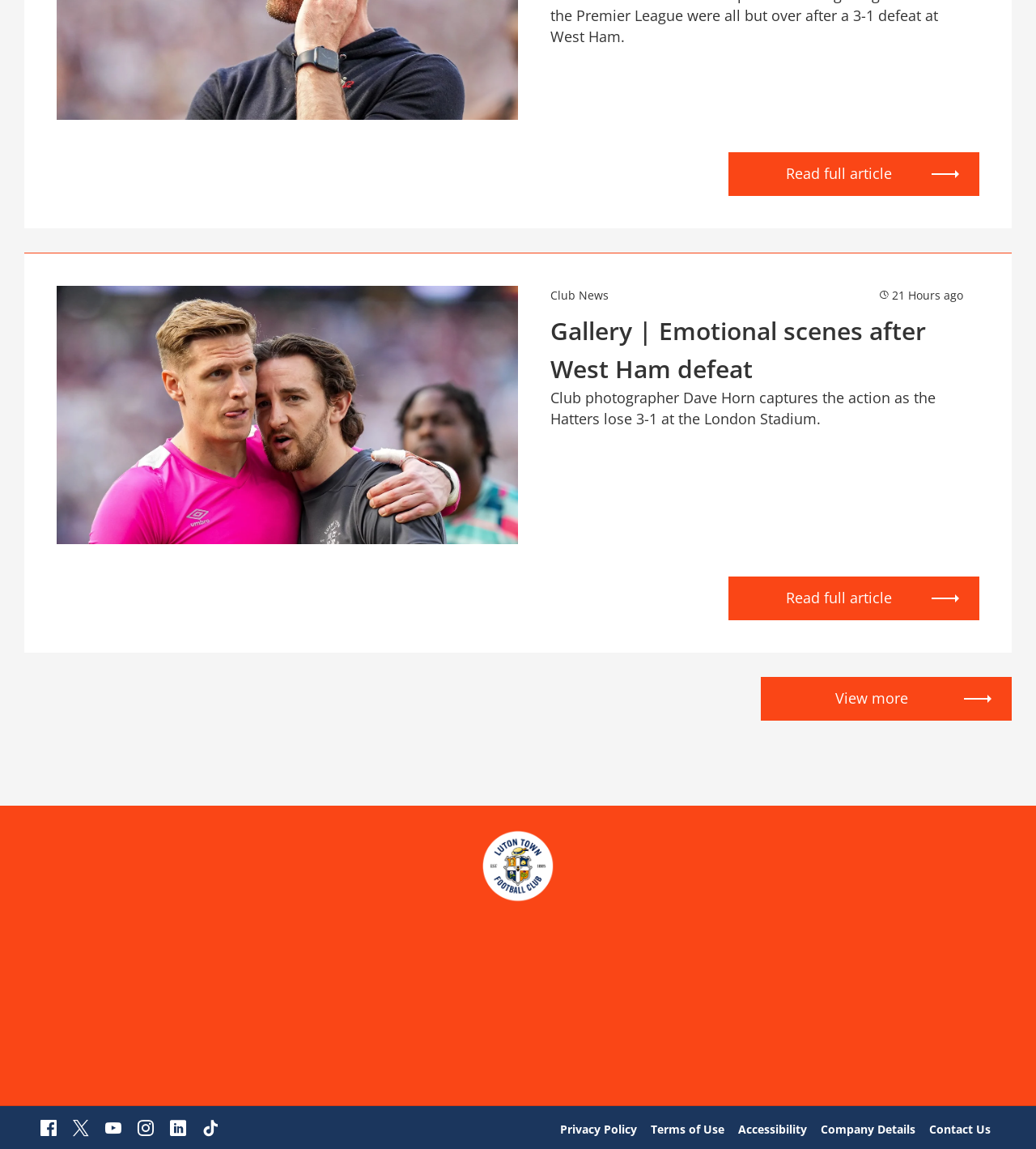What is the topic of the gallery?
Look at the screenshot and give a one-word or phrase answer.

West Ham defeat